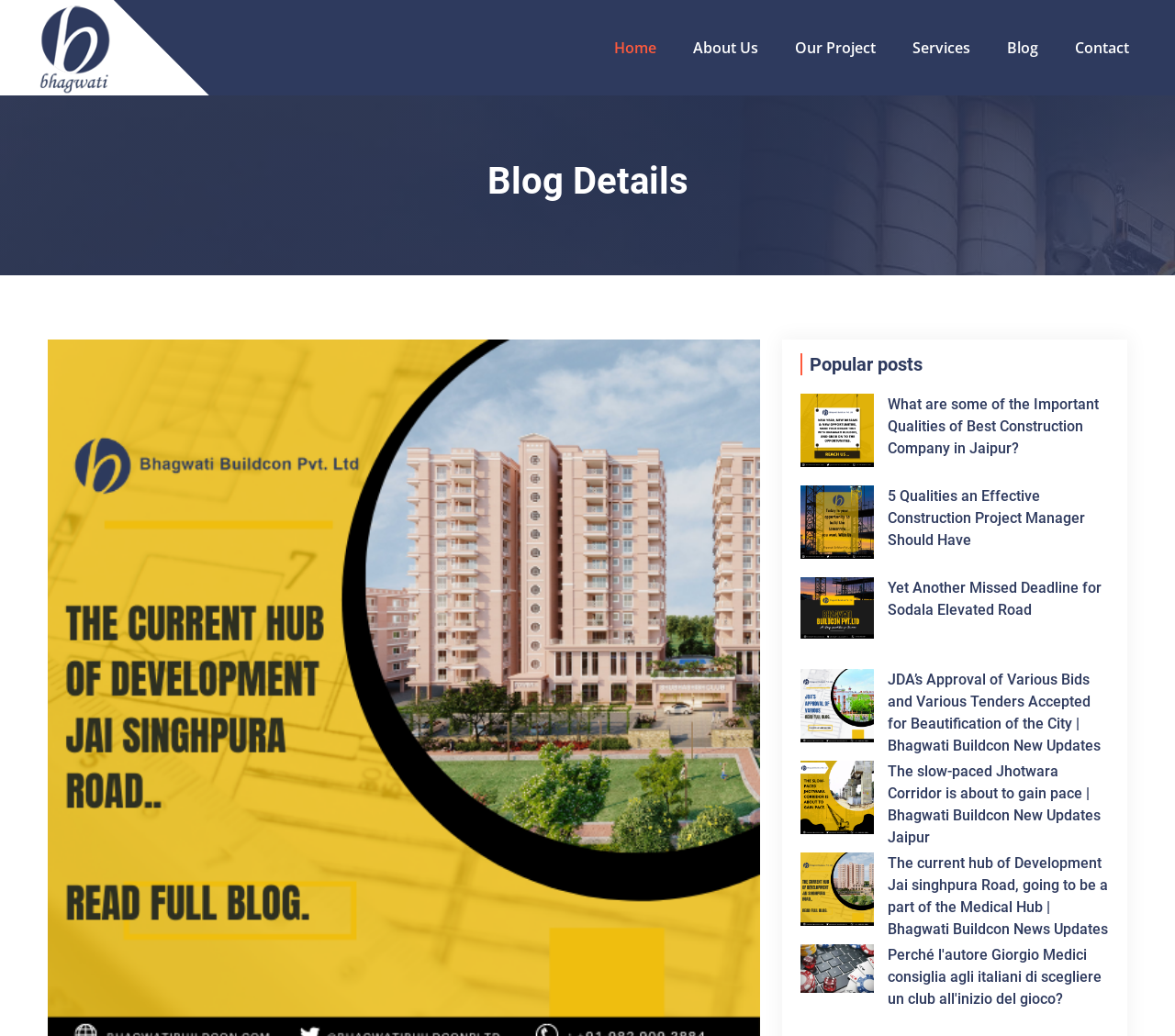Answer the question in one word or a short phrase:
What is the text of the third link under the 'Popular posts' heading?

5 Qualities an Effective Construction Project Manager Should Have